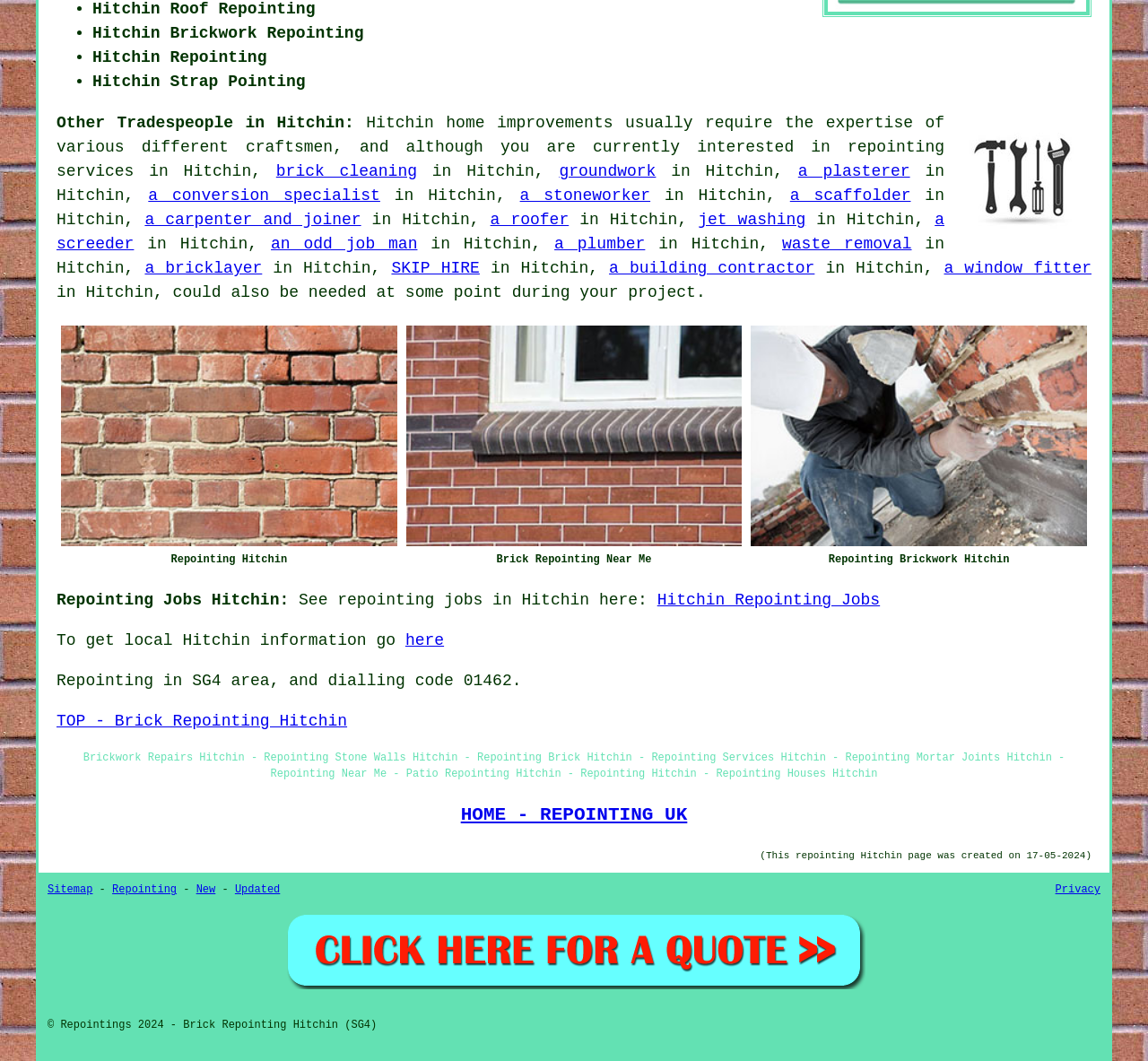From the details in the image, provide a thorough response to the question: What is the postcode area of Hitchin?

I found the postcode area of Hitchin by looking at the webpage content, specifically the text 'Repointing in SG4 area' which indicates that SG4 is the postcode area of Hitchin.